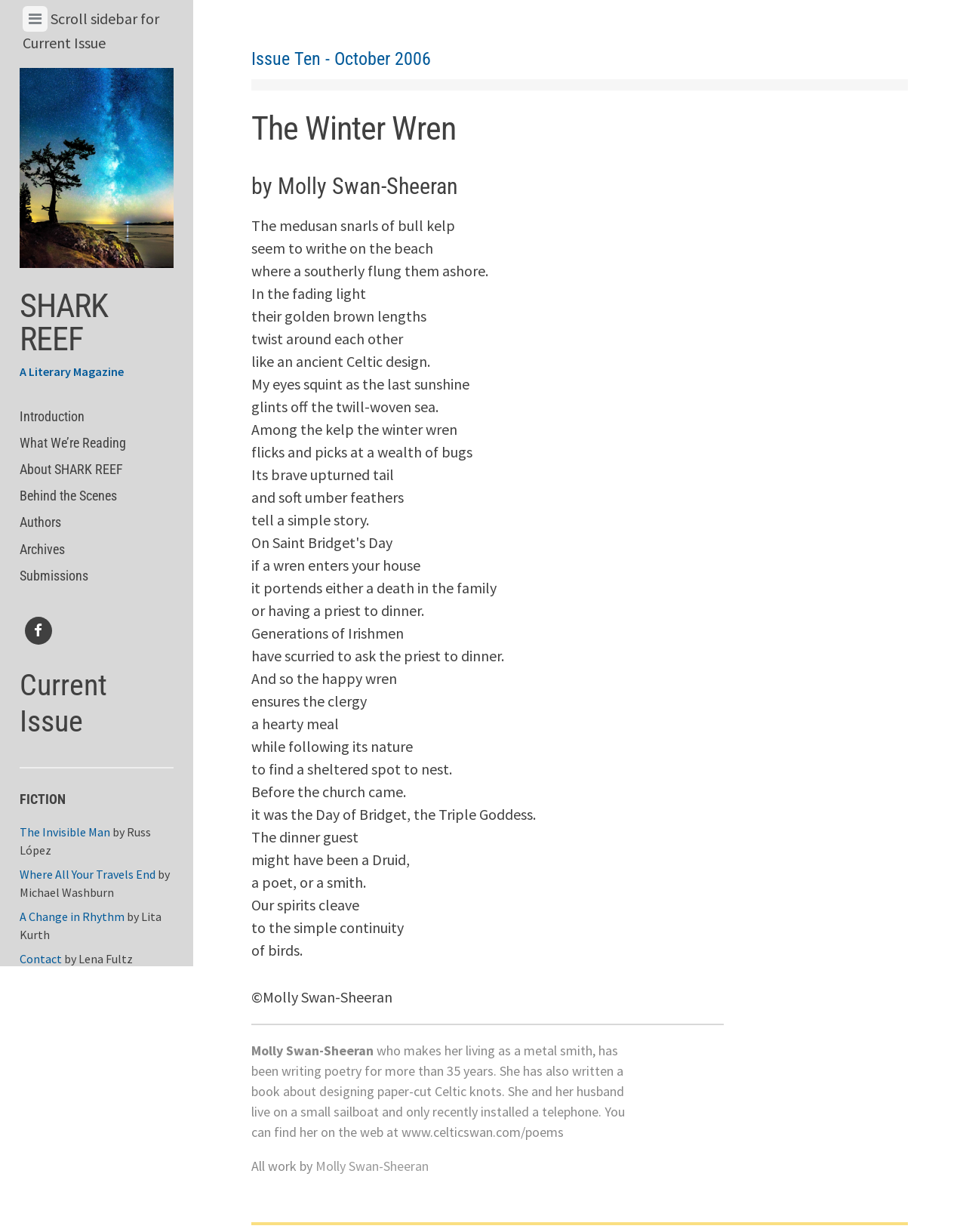Given the webpage screenshot, identify the bounding box of the UI element that matches this description: "About SHARK REEF".

[0.02, 0.37, 0.18, 0.392]